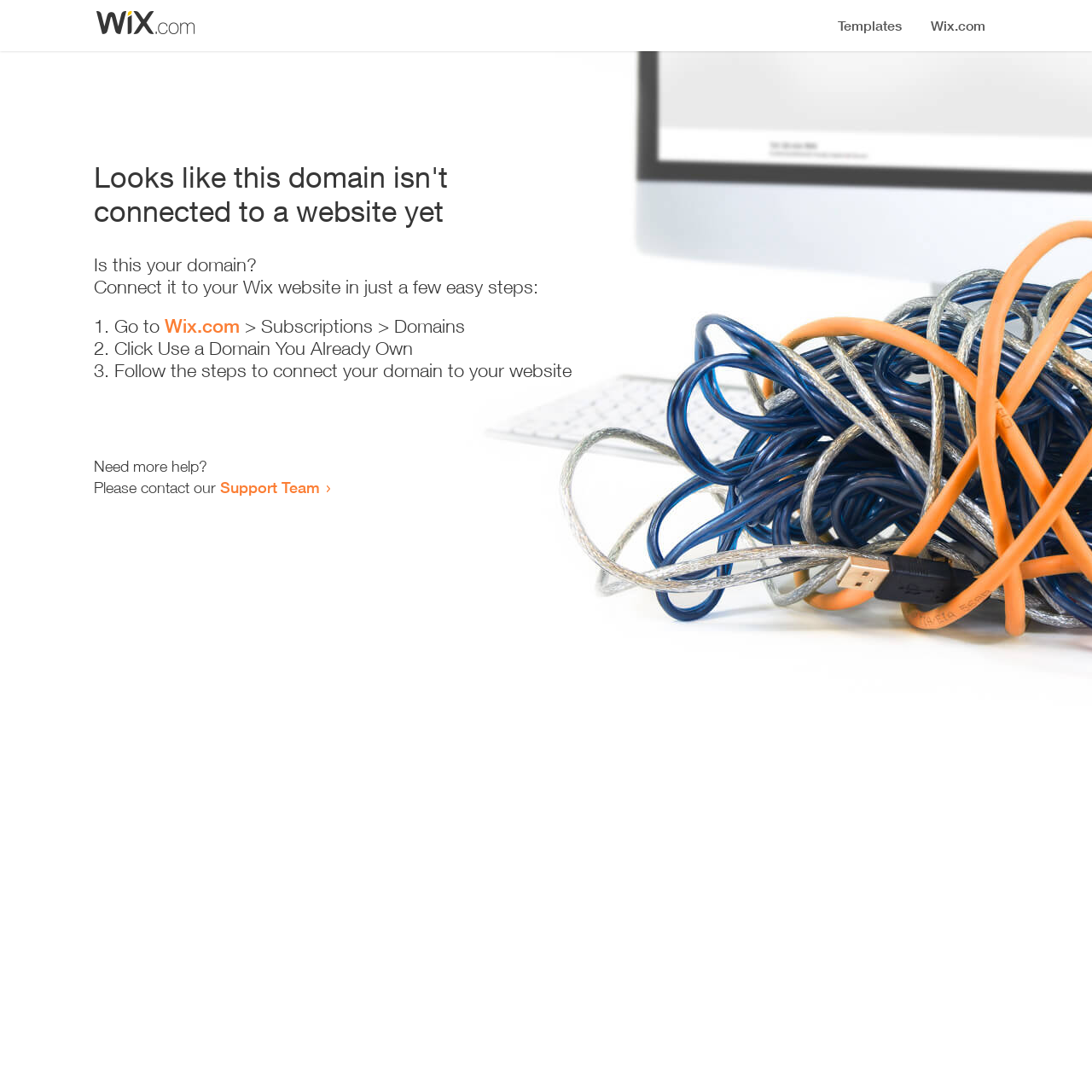Where can I get more help?
Give a comprehensive and detailed explanation for the question.

The webpage provides a link to the 'Support Team' at the bottom, which suggests that users can contact them for more help or assistance.